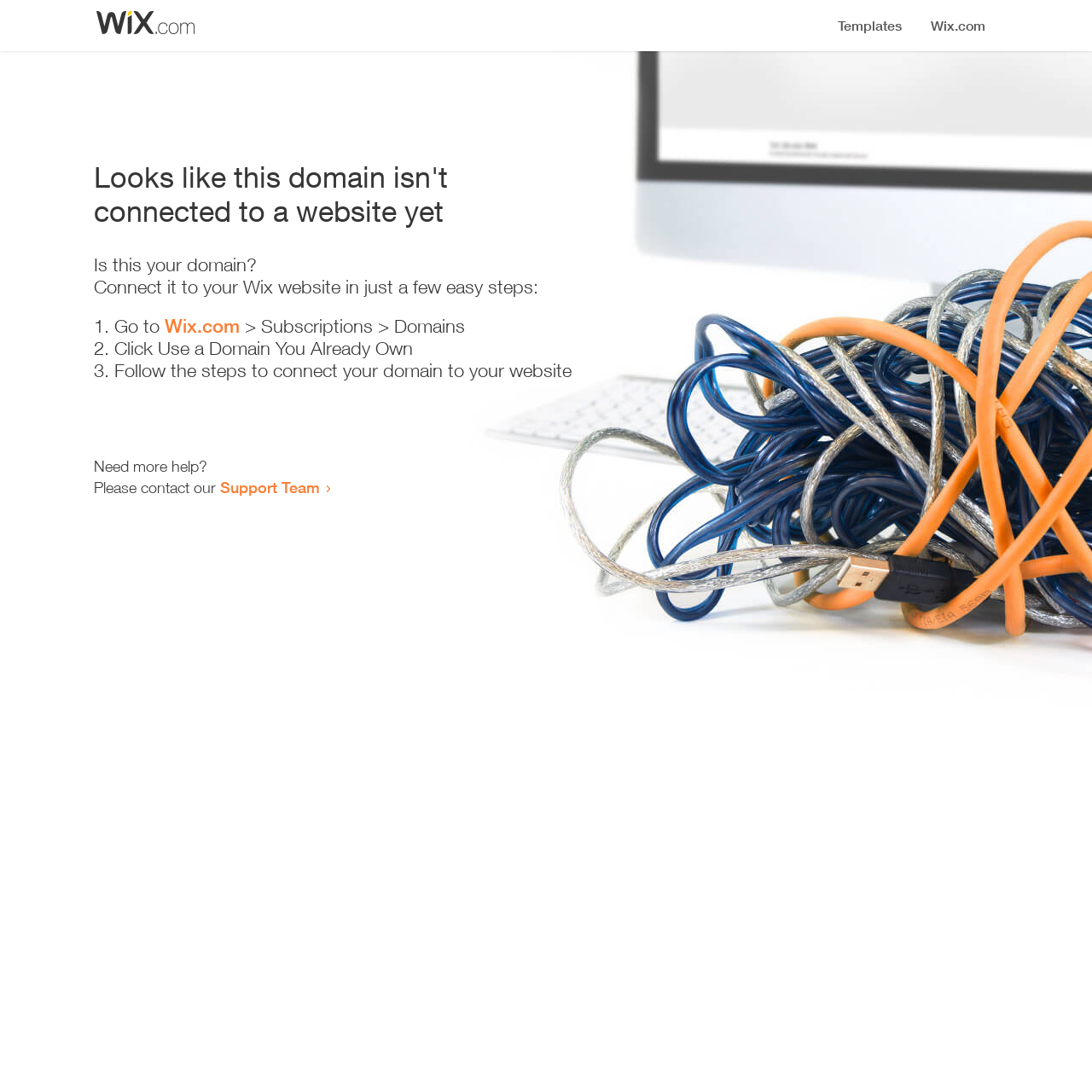Answer the question with a single word or phrase: 
How many steps are required to connect the domain?

3